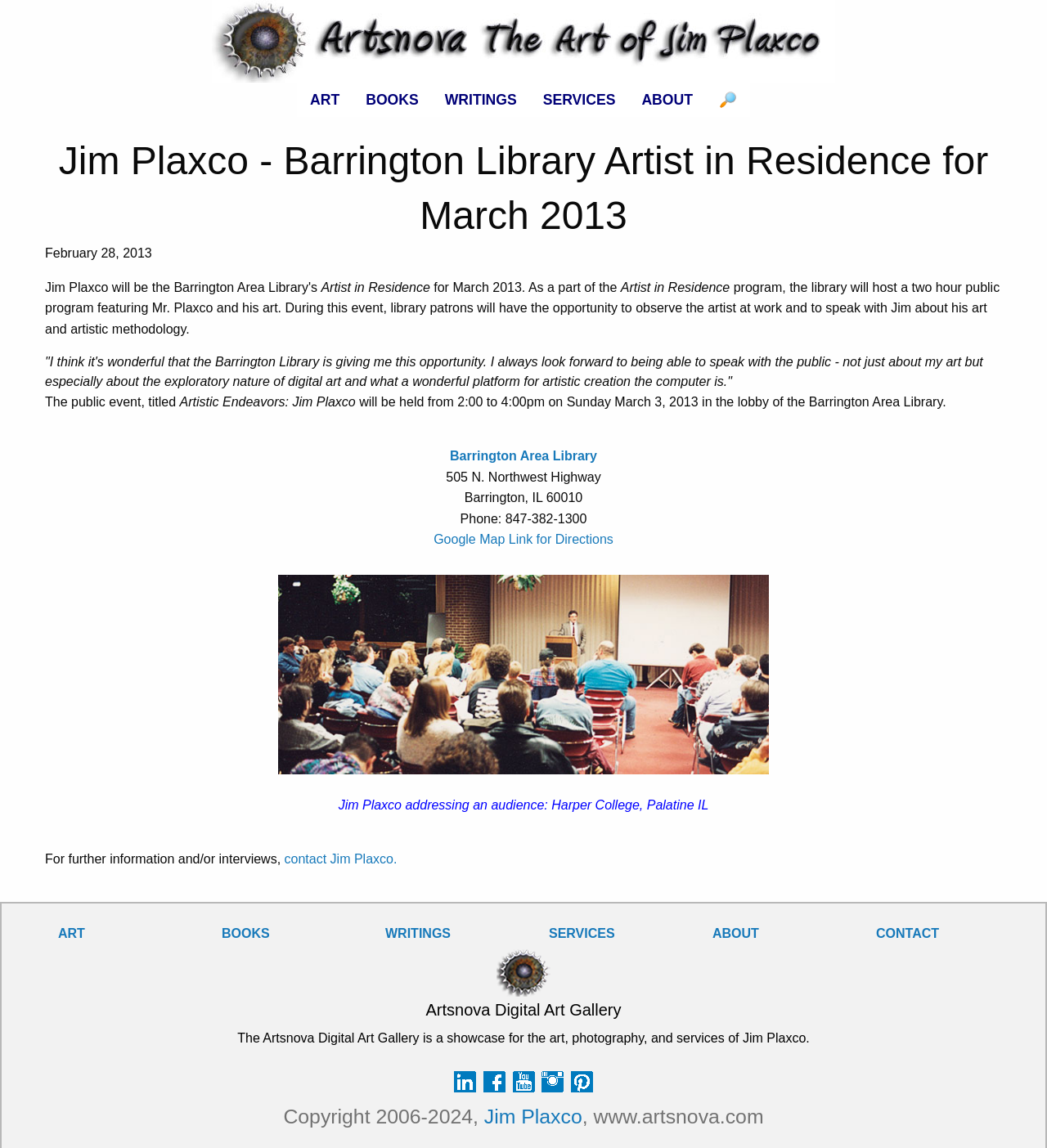What is the date of the public event?
Answer the question with as much detail as you can, using the image as a reference.

The answer can be found in the text 'The public event, titled Artistic Endeavors: Jim Plaxco will be held from 2:00 to 4:00pm on Sunday March 3, 2013 in the lobby of the Barrington Area Library.' which is located in the middle of the webpage. This text provides the date and details of the public event.